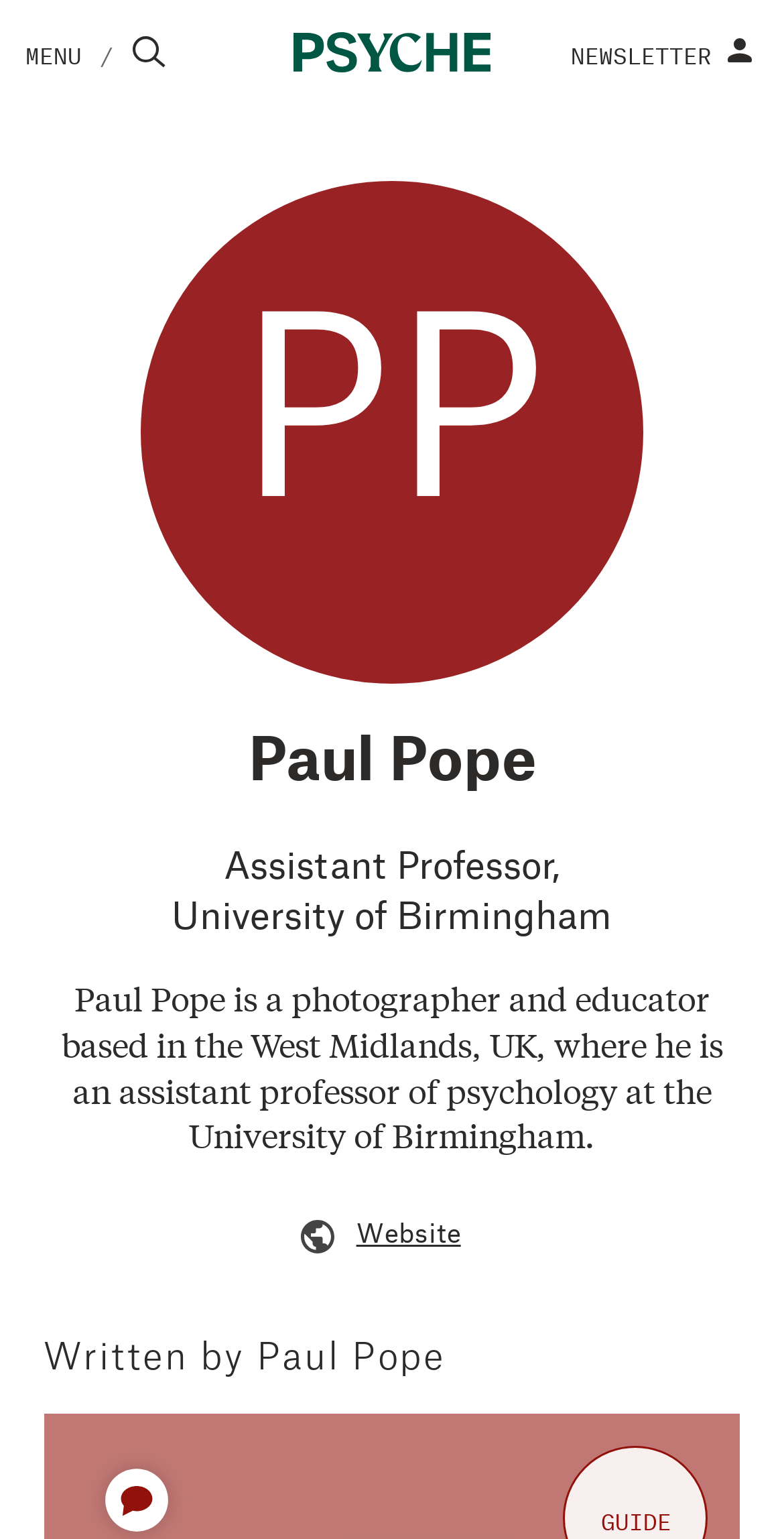Find and specify the bounding box coordinates that correspond to the clickable region for the instruction: "open menu".

[0.032, 0.017, 0.168, 0.05]